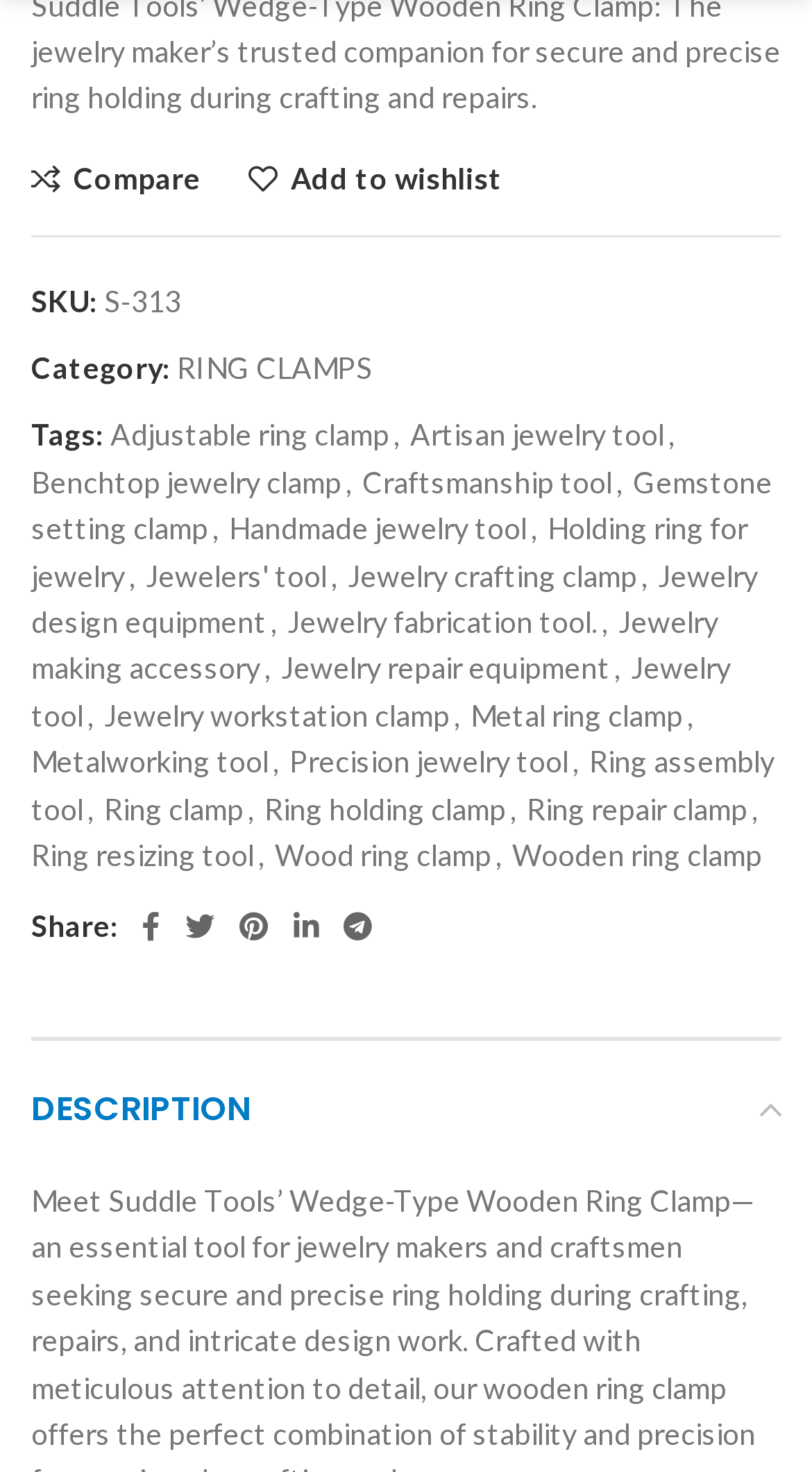Determine the bounding box coordinates for the region that must be clicked to execute the following instruction: "Add to wishlist".

[0.306, 0.111, 0.619, 0.131]